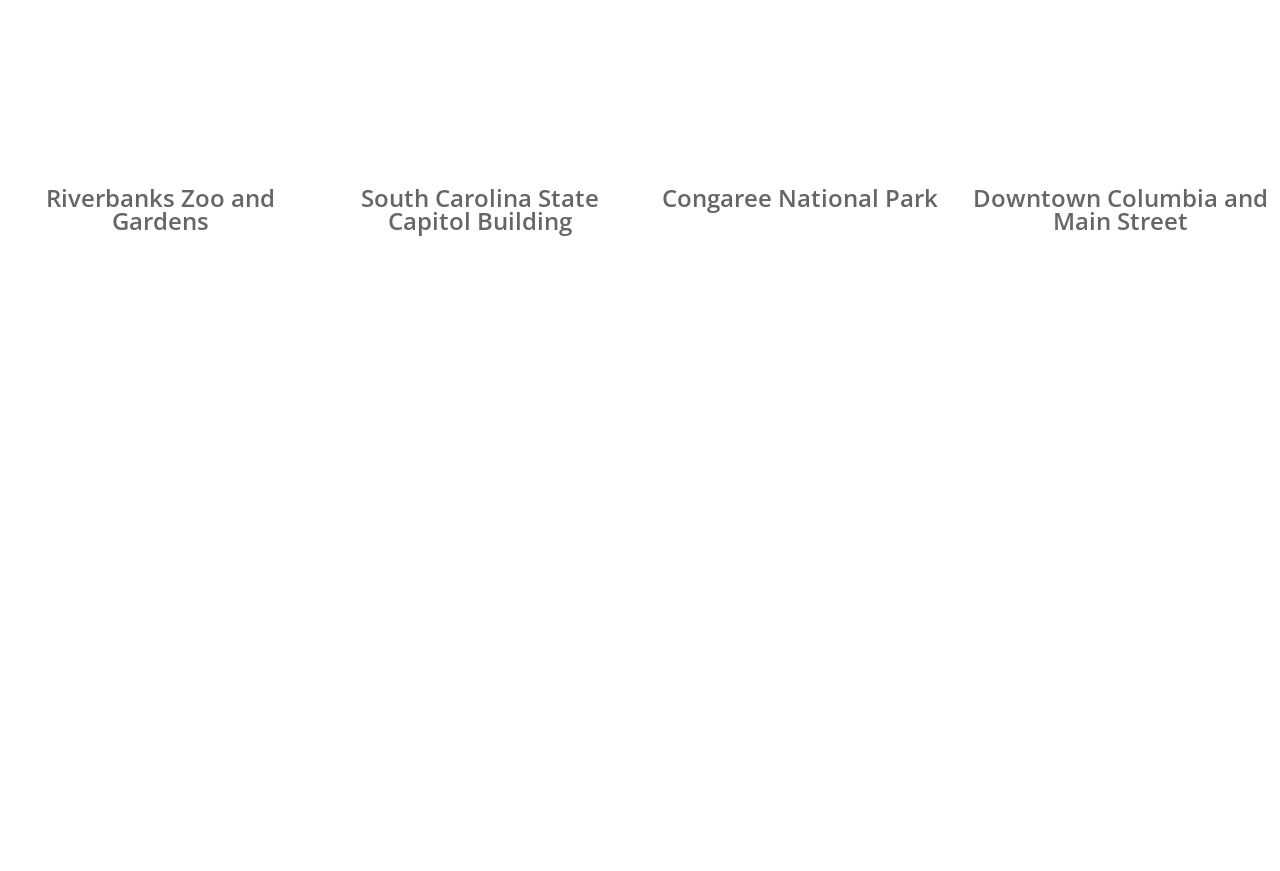Identify the bounding box coordinates for the UI element that matches this description: "title="Donwtown Columbia, South Carolina"".

[0.75, 0.74, 1.0, 0.762]